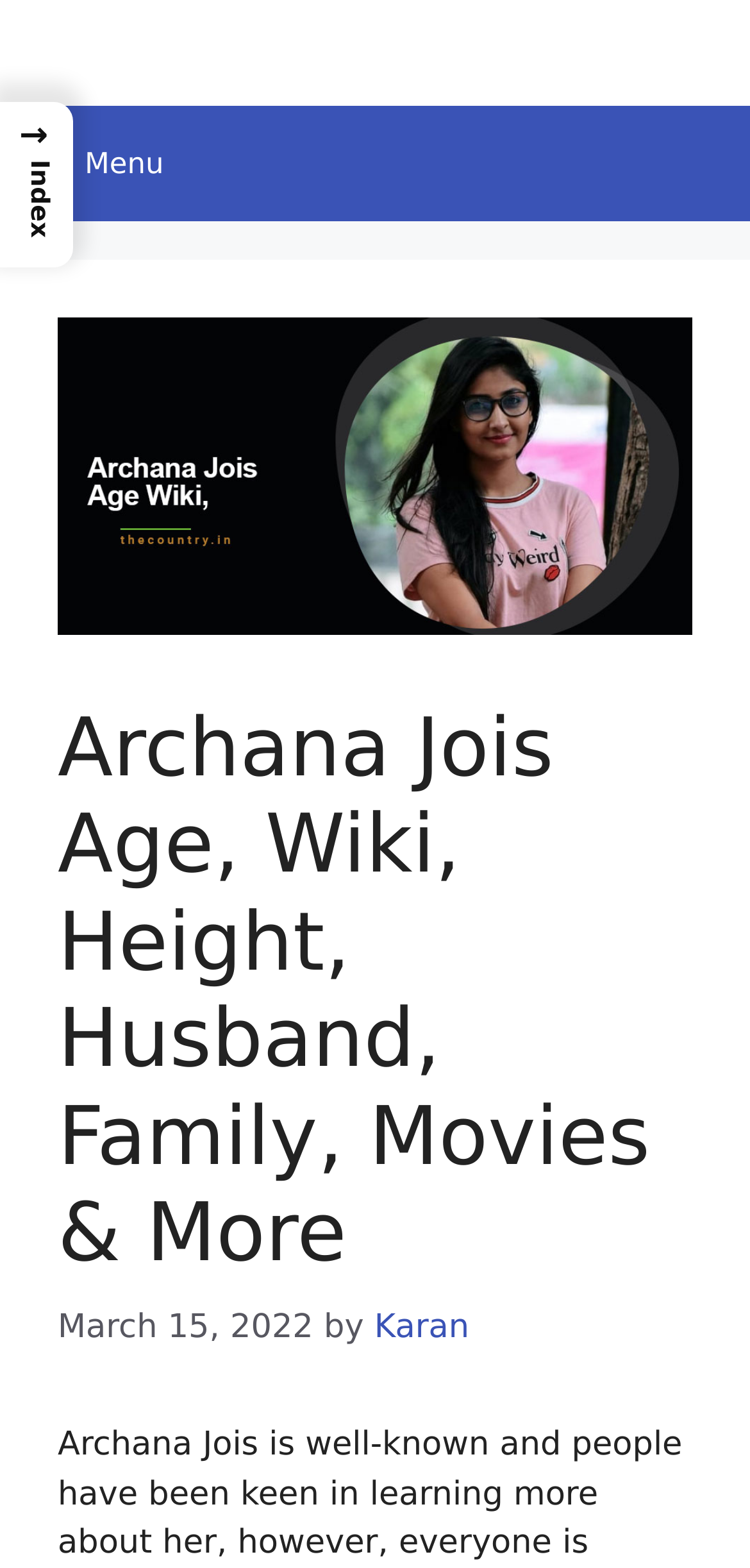Ascertain the bounding box coordinates for the UI element detailed here: "Menu". The coordinates should be provided as [left, top, right, bottom] with each value being a float between 0 and 1.

[0.0, 0.067, 0.27, 0.141]